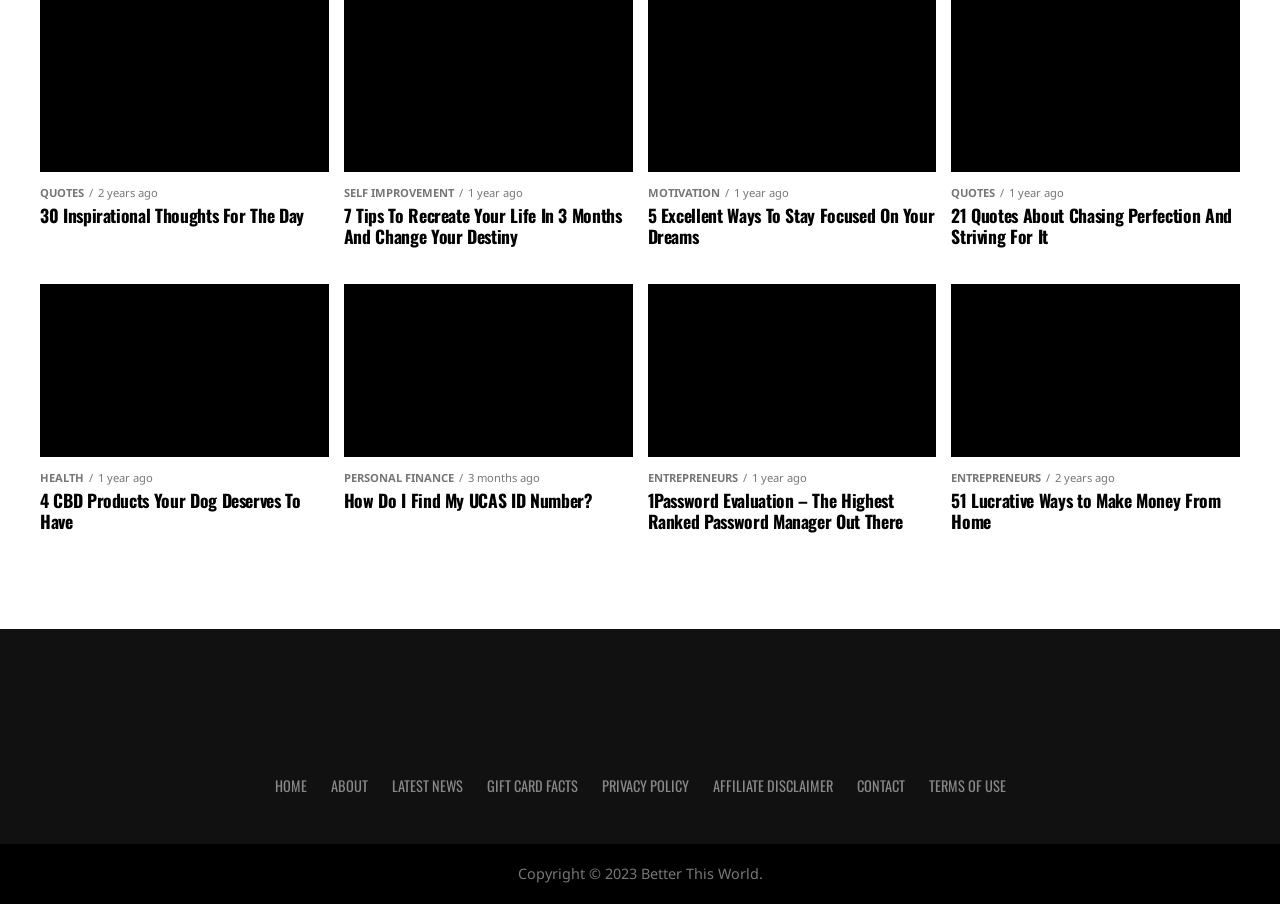What is the topic of the image located at the top left of the webpage?
Using the image as a reference, answer the question with a short word or phrase.

UCAS ID Number